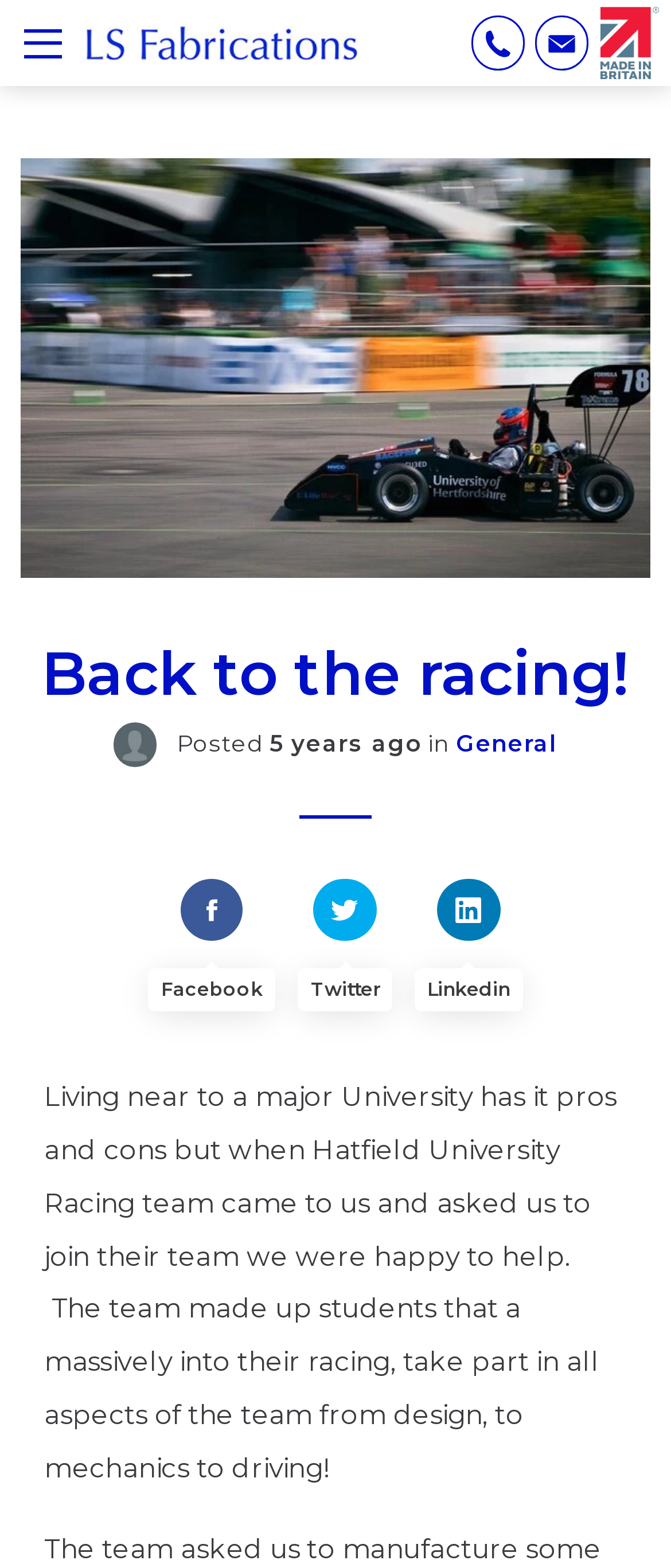Identify the bounding box coordinates of the area you need to click to perform the following instruction: "Call the phone number".

[0.703, 0.01, 0.783, 0.045]